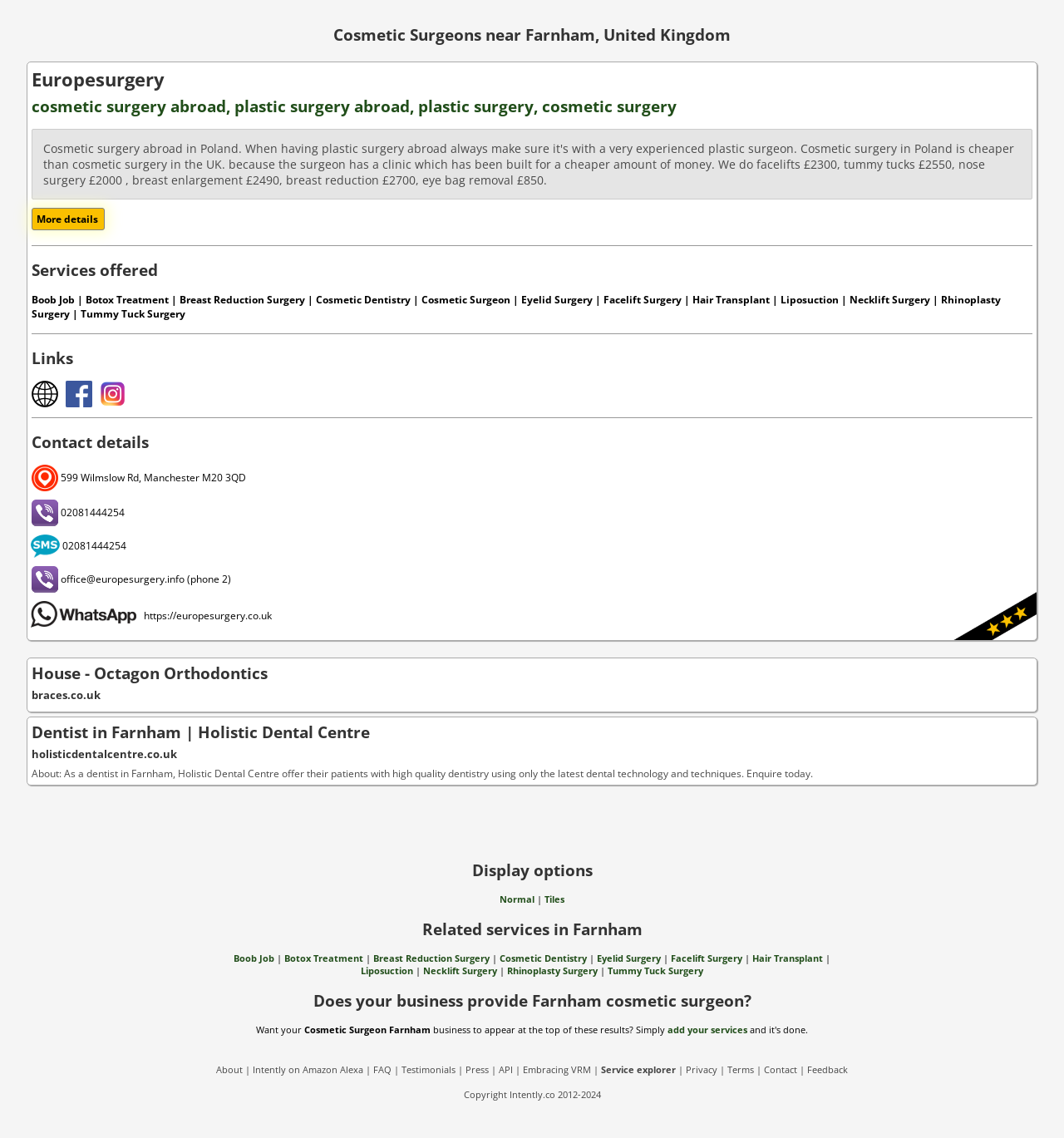Bounding box coordinates are to be given in the format (top-left x, top-left y, bottom-right x, bottom-right y). All values must be floating point numbers between 0 and 1. Provide the bounding box coordinate for the UI element described as: Service explorer

[0.565, 0.934, 0.635, 0.945]